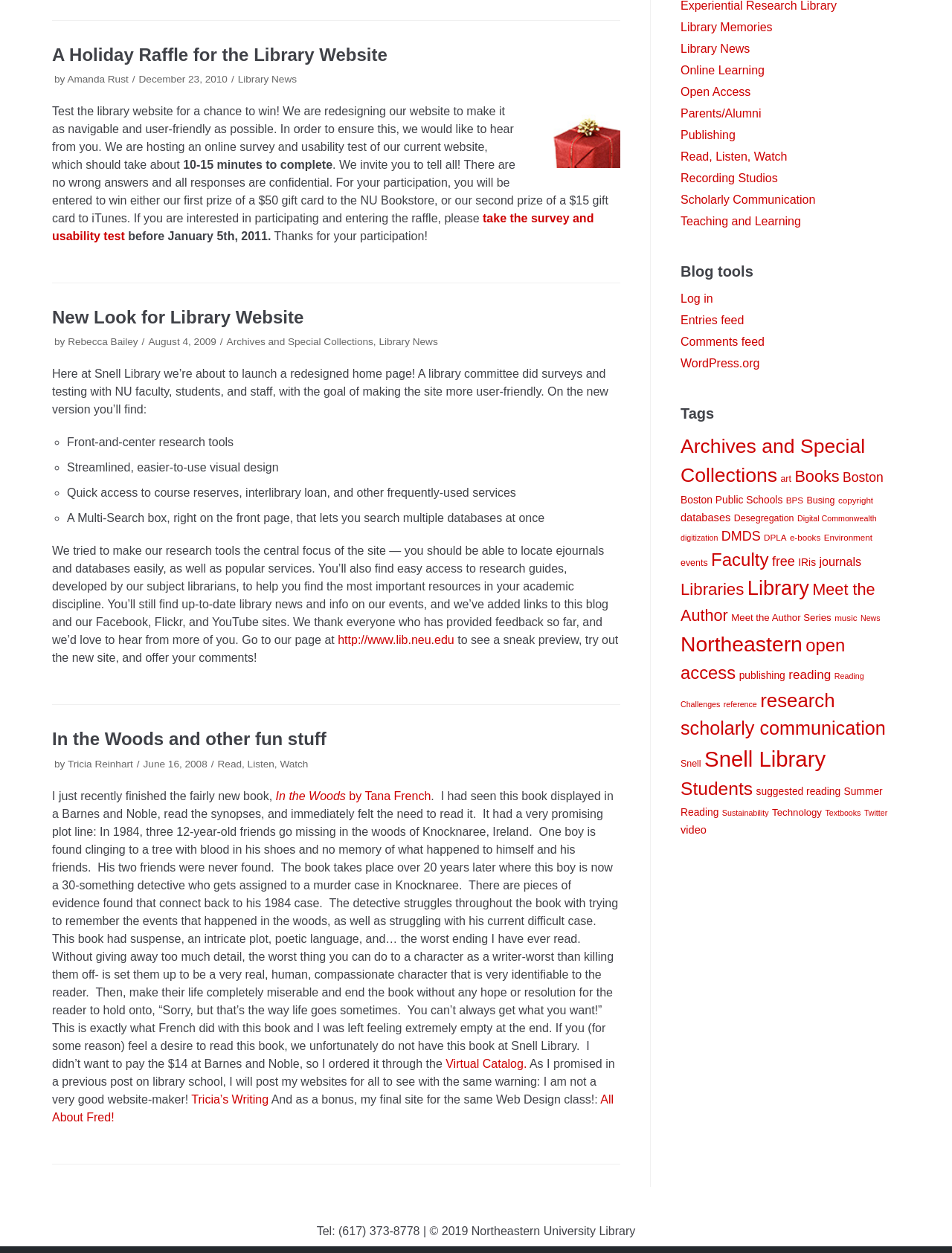Using the provided element description, identify the bounding box coordinates as (top-left x, top-left y, bottom-right x, bottom-right y). Ensure all values are between 0 and 1. Description: reference

[0.76, 0.558, 0.795, 0.565]